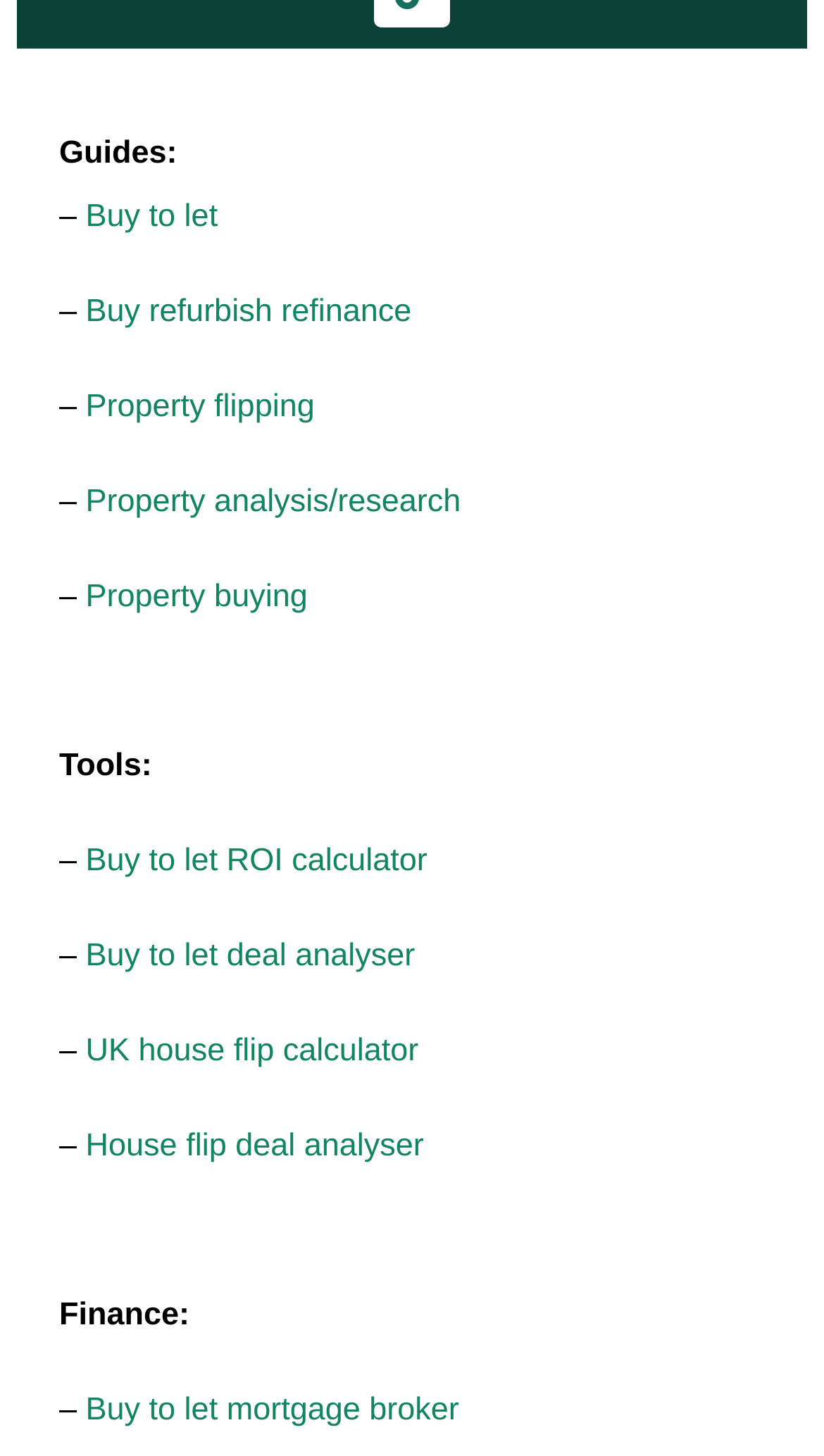Predict the bounding box coordinates of the area that should be clicked to accomplish the following instruction: "Check Buy to let mortgage broker". The bounding box coordinates should consist of four float numbers between 0 and 1, i.e., [left, top, right, bottom].

[0.104, 0.956, 0.557, 0.981]